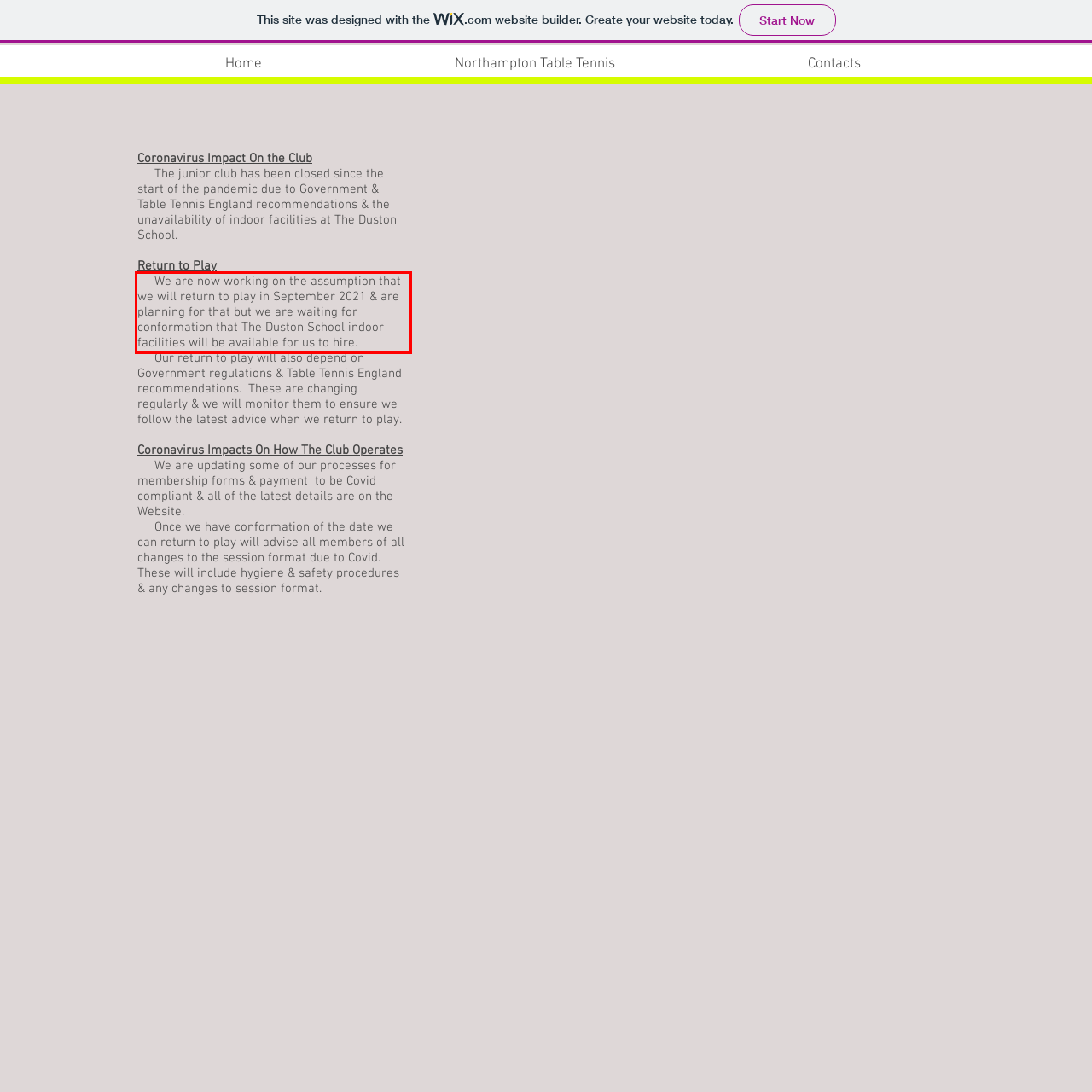Given a webpage screenshot, identify the text inside the red bounding box using OCR and extract it.

We are now working on the assumption that we will return to play in September 2021 & are planning for that but we are waiting for conformation that The Duston School indoor facilities will be available for us to hire.